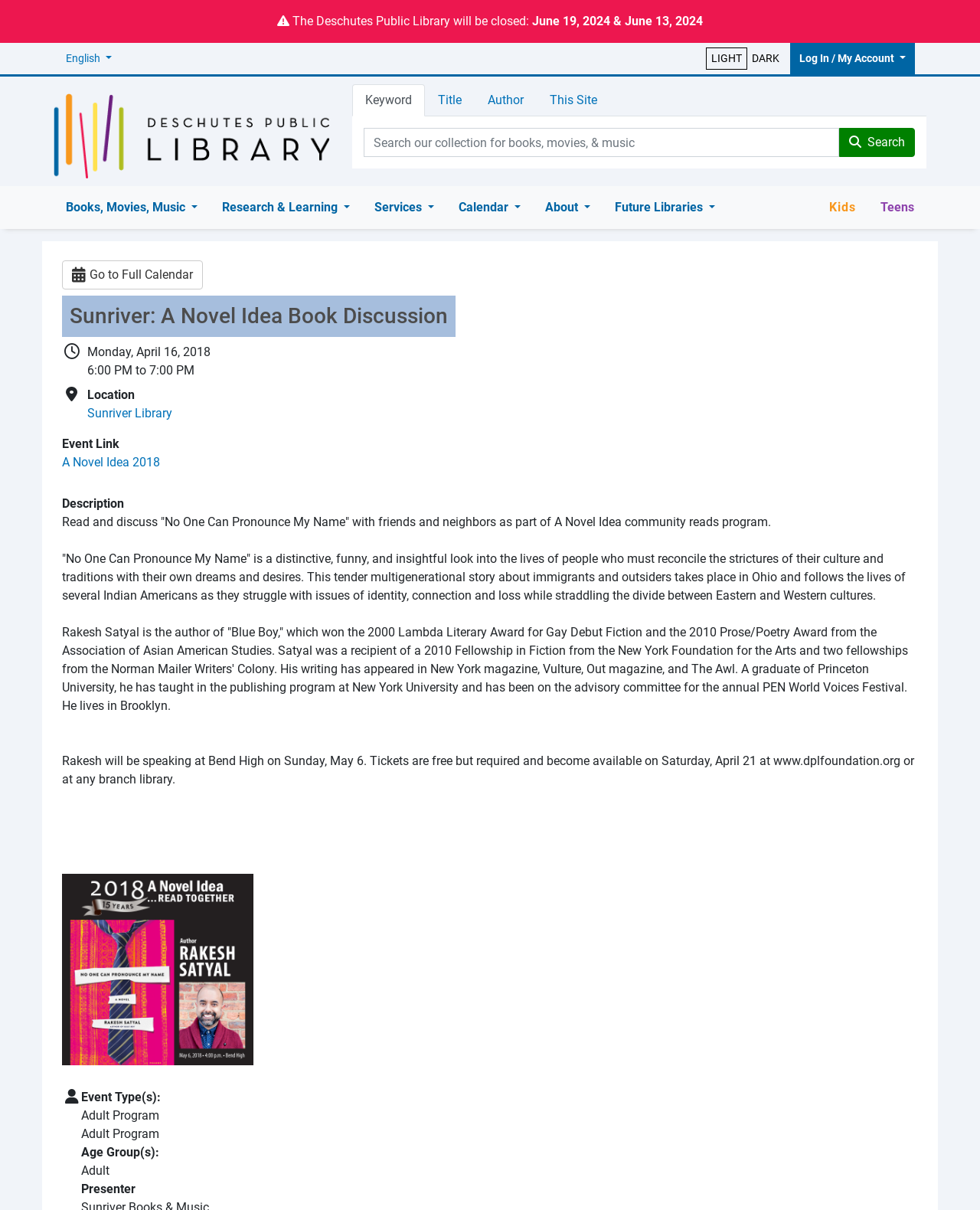What is the date of the event?
Please provide a single word or phrase as your answer based on the screenshot.

Monday, April 16, 2018